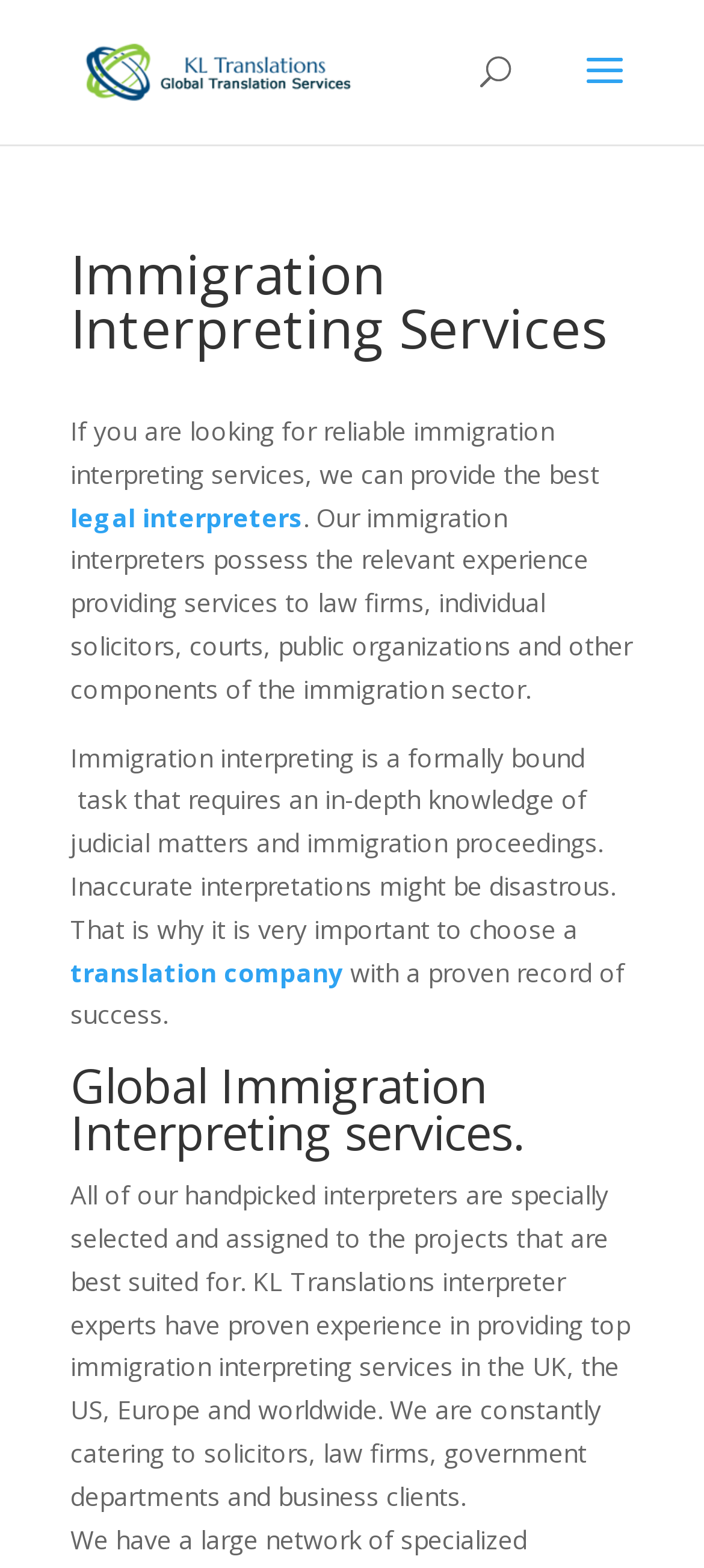What type of interpreters do they possess?
Analyze the image and provide a thorough answer to the question.

The webpage mentions that their immigration interpreters possess the relevant experience providing services to law firms, individual solicitors, courts, public organizations, and other components of the immigration sector, which implies that they have legal interpreters.